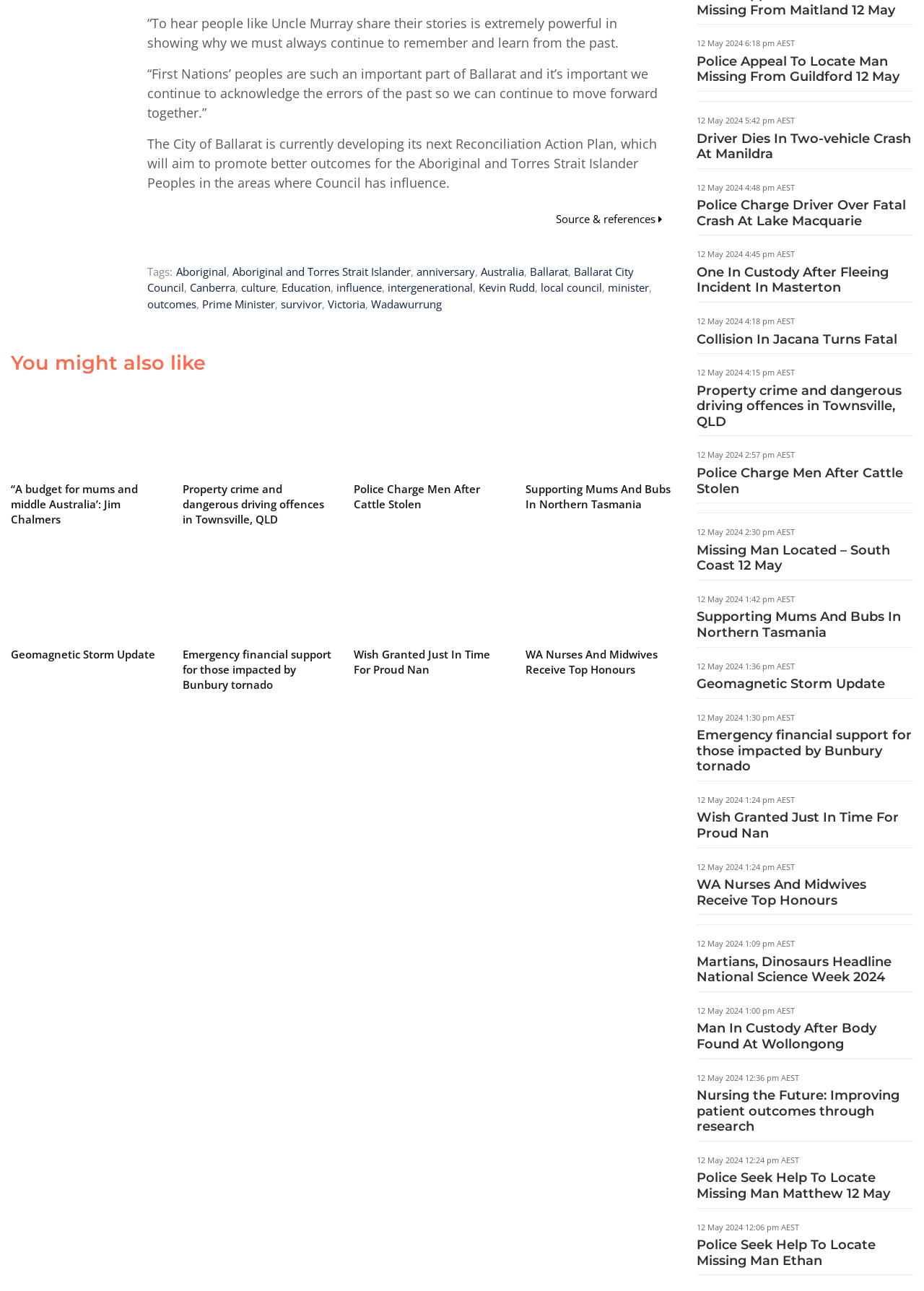Please pinpoint the bounding box coordinates for the region I should click to adhere to this instruction: "Check the time of the article 'Police Appeal To Locate Man Missing From Guildford 12 May'".

[0.754, 0.029, 0.86, 0.038]